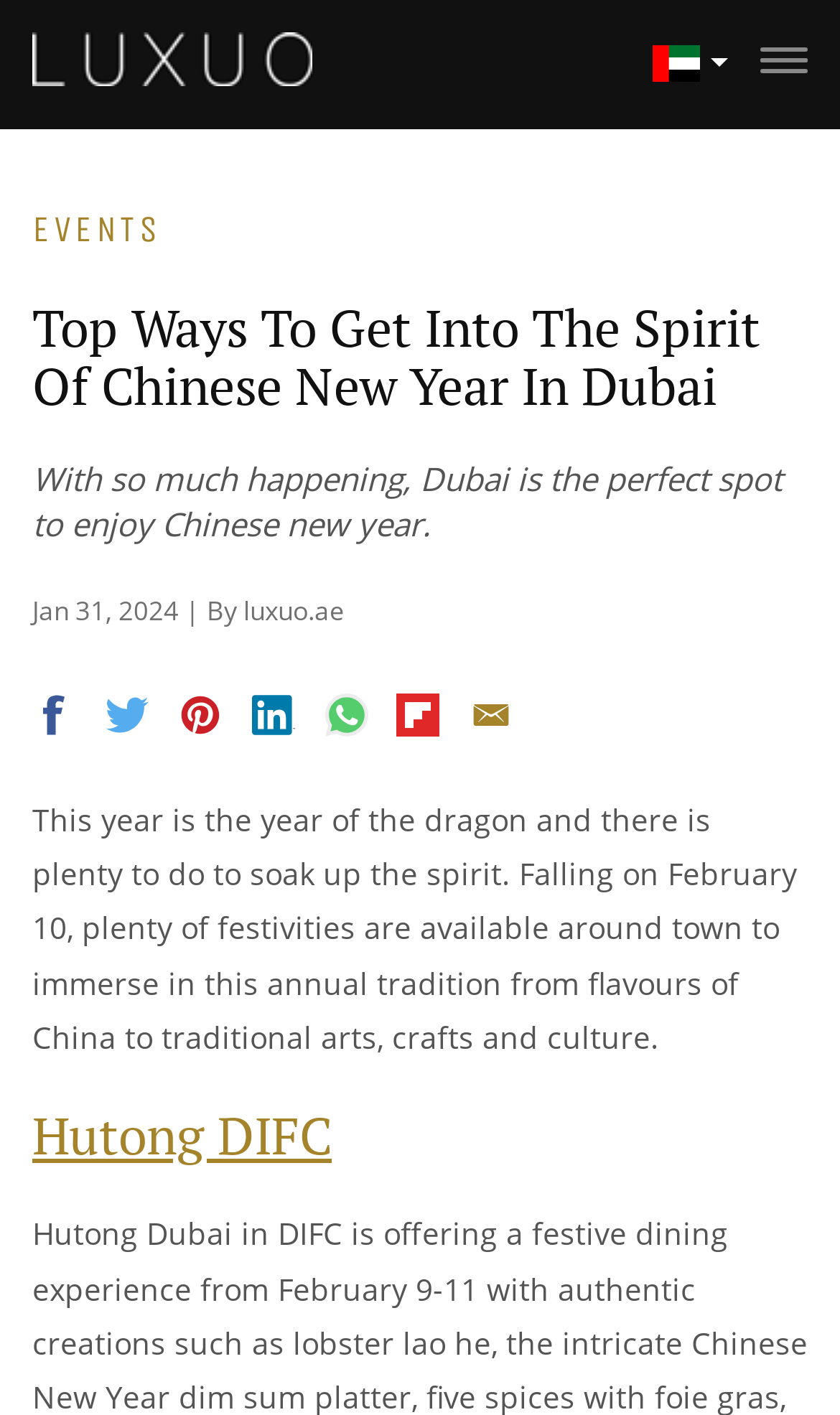Given the content of the image, can you provide a detailed answer to the question?
What is the year of the dragon according to the webpage?

The webpage mentions 'This year is the year of the dragon...' and later mentions 'Jan 31, 2024 | By luxuo.ae', which implies that the year of the dragon is 2024.